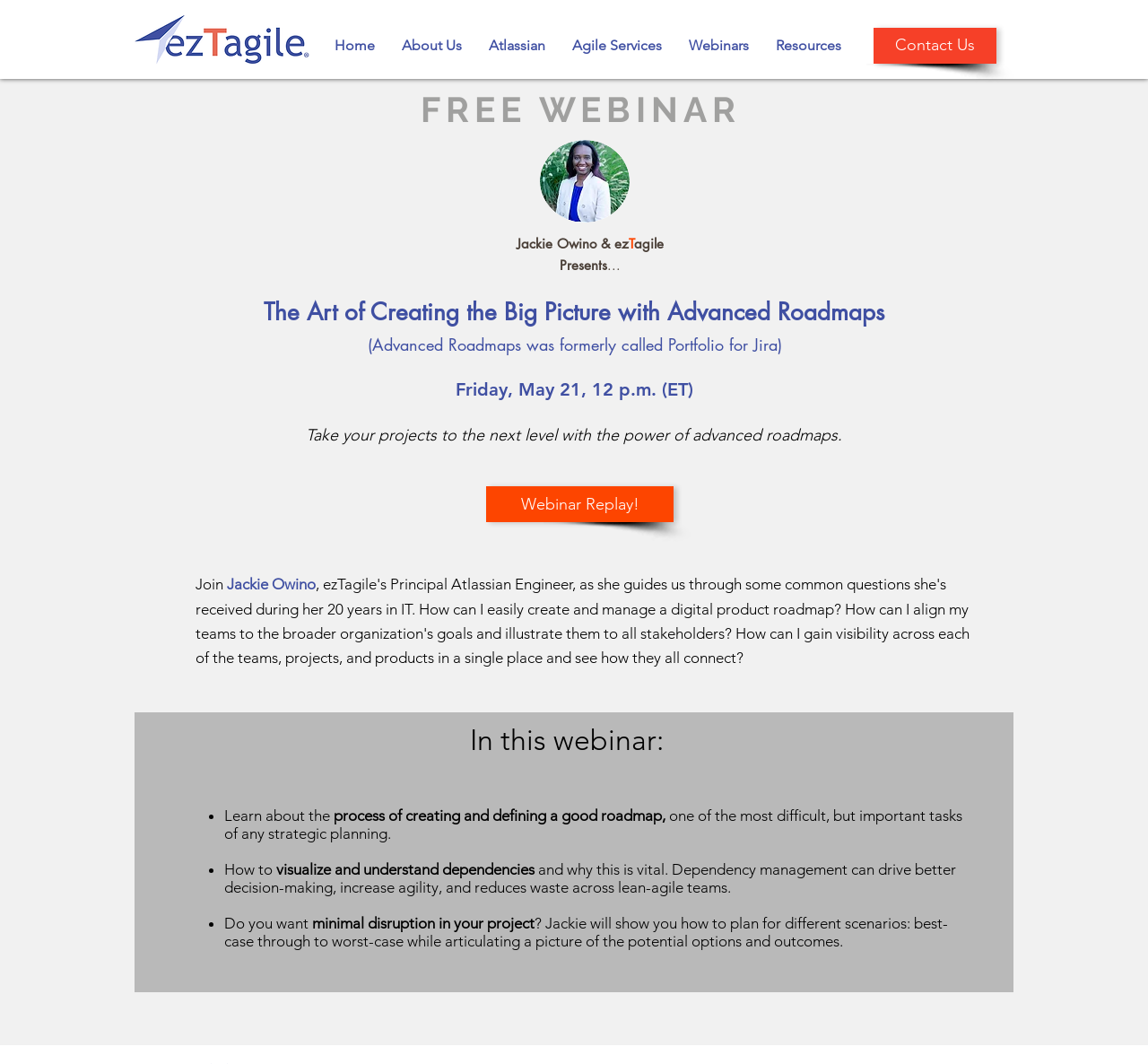Please find the bounding box coordinates of the element's region to be clicked to carry out this instruction: "Learn more about Atlassian".

[0.414, 0.026, 0.486, 0.06]